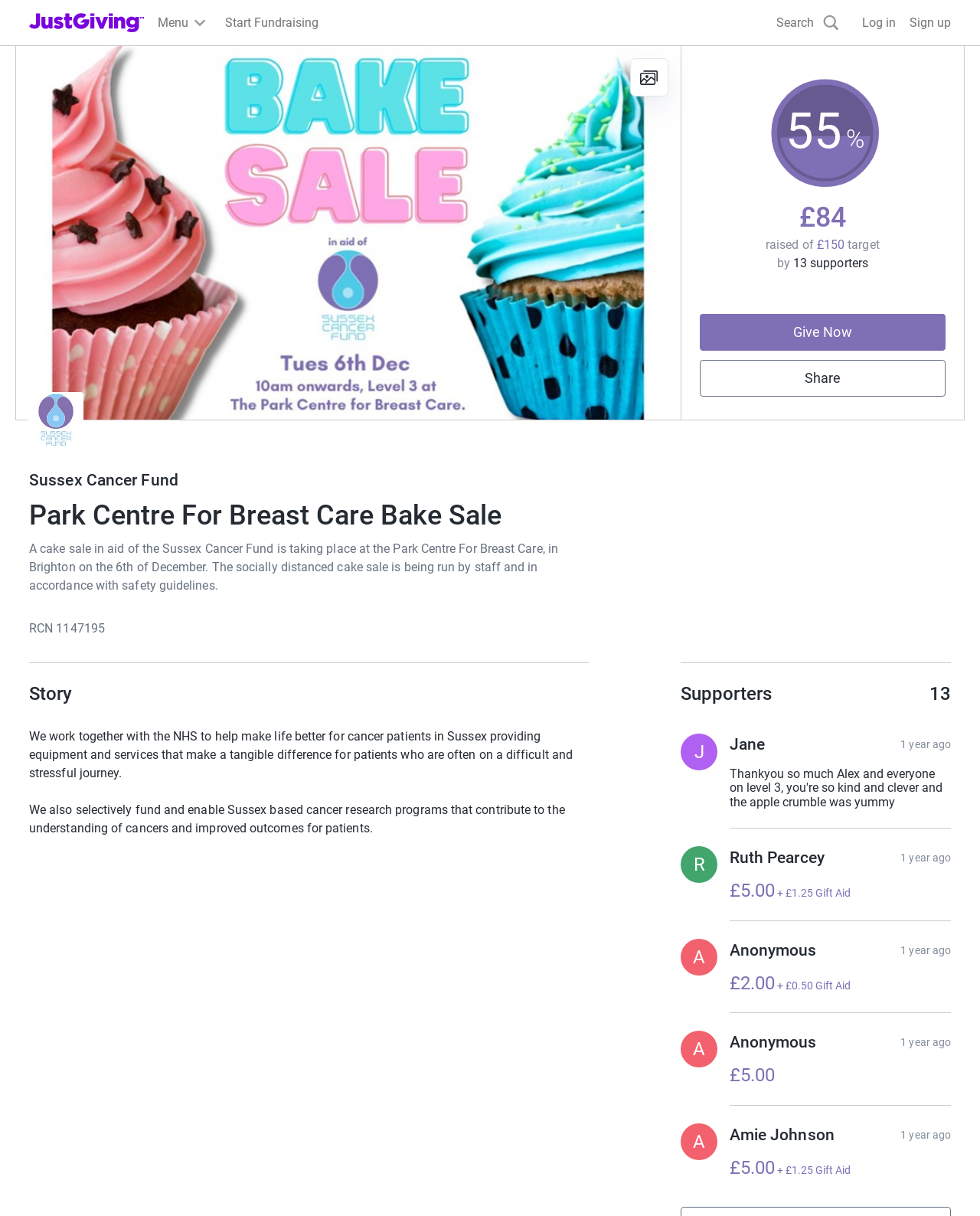Please identify the bounding box coordinates of the element I need to click to follow this instruction: "Start fundraising".

[0.225, 0.0, 0.329, 0.037]